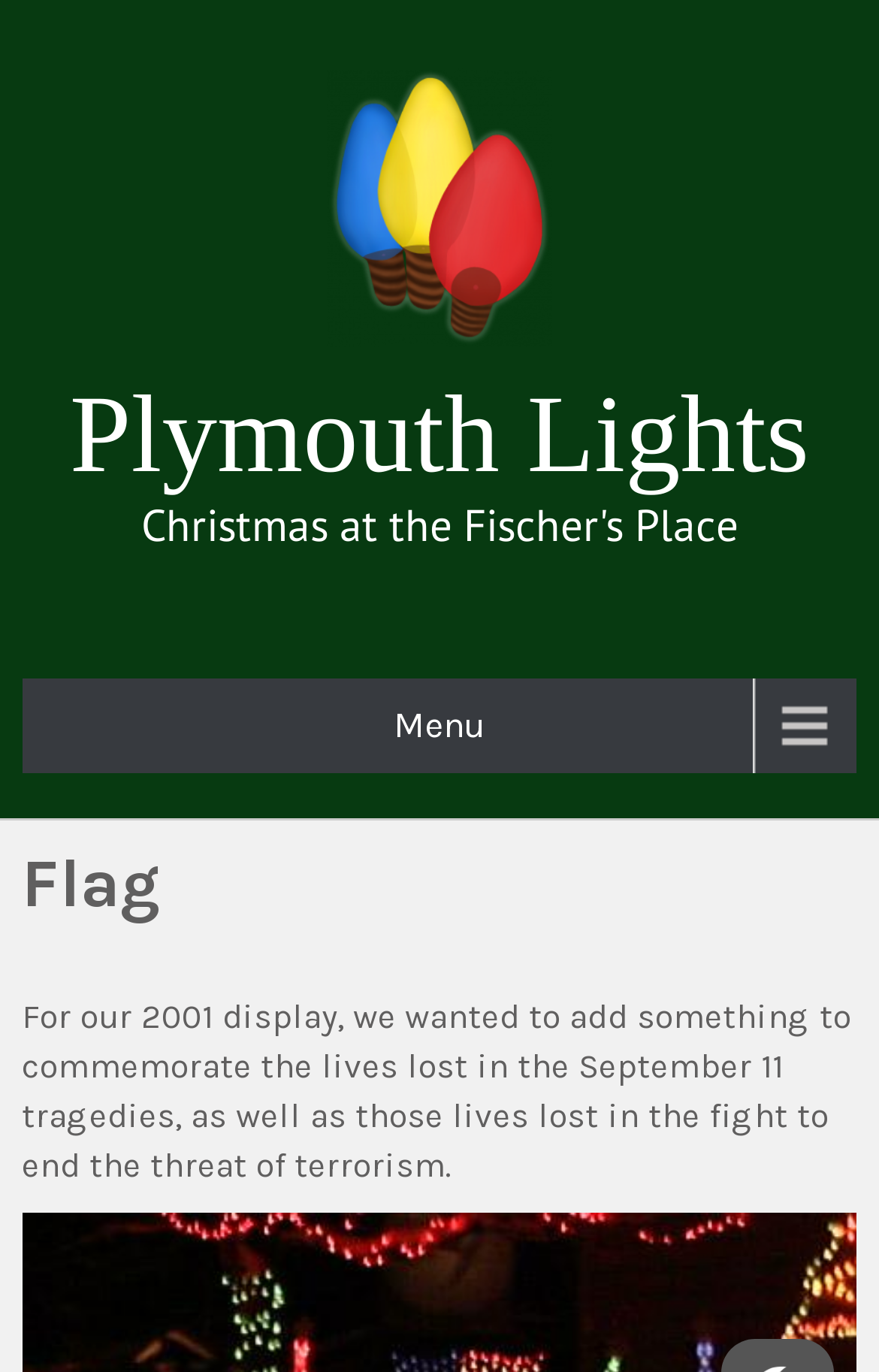Show the bounding box coordinates for the HTML element as described: "Plymouth Lights".

[0.079, 0.271, 0.921, 0.361]